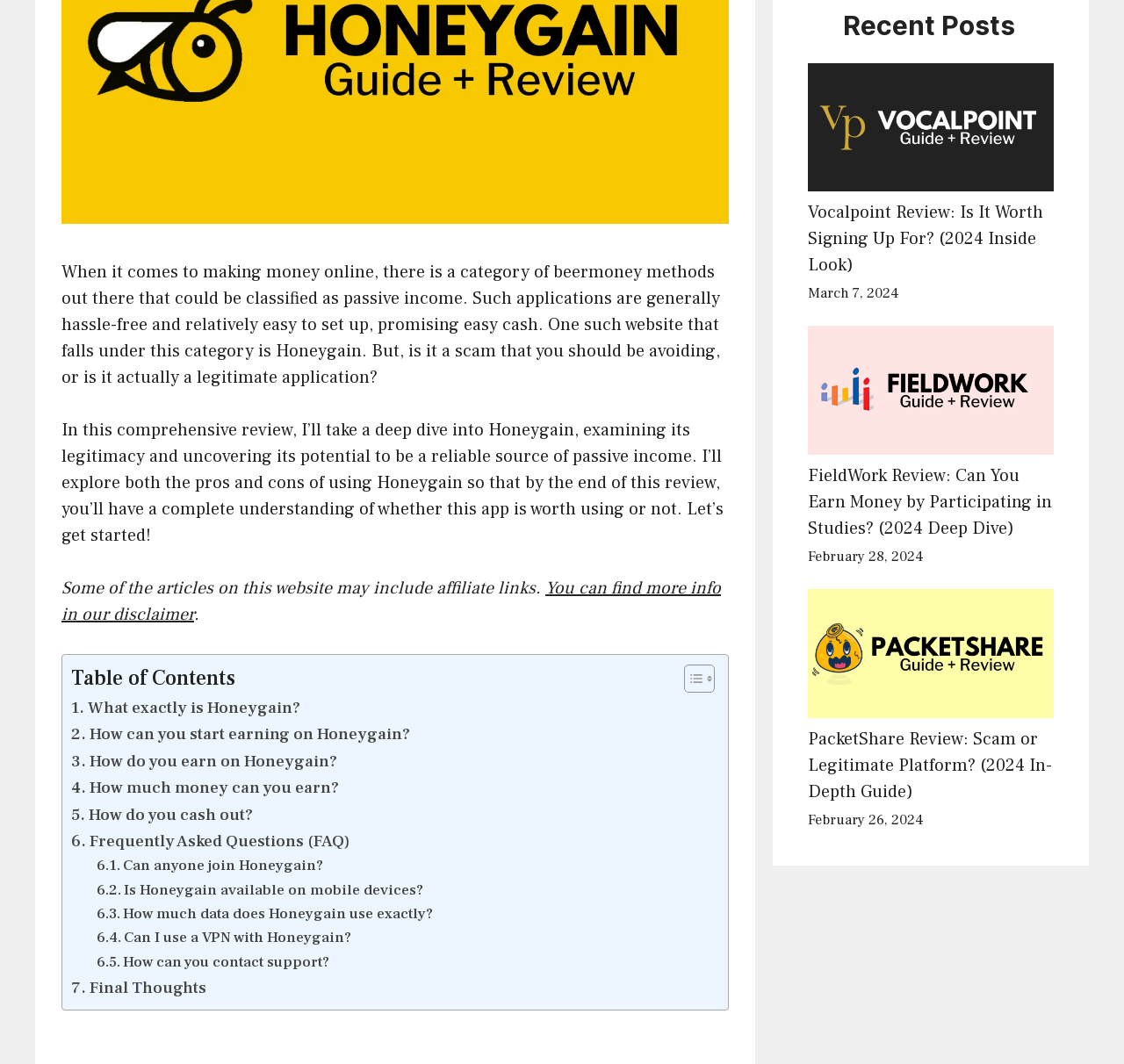Identify the bounding box for the UI element specified in this description: "How do you cash out?​". The coordinates must be four float numbers between 0 and 1, formatted as [left, top, right, bottom].

[0.063, 0.753, 0.225, 0.778]